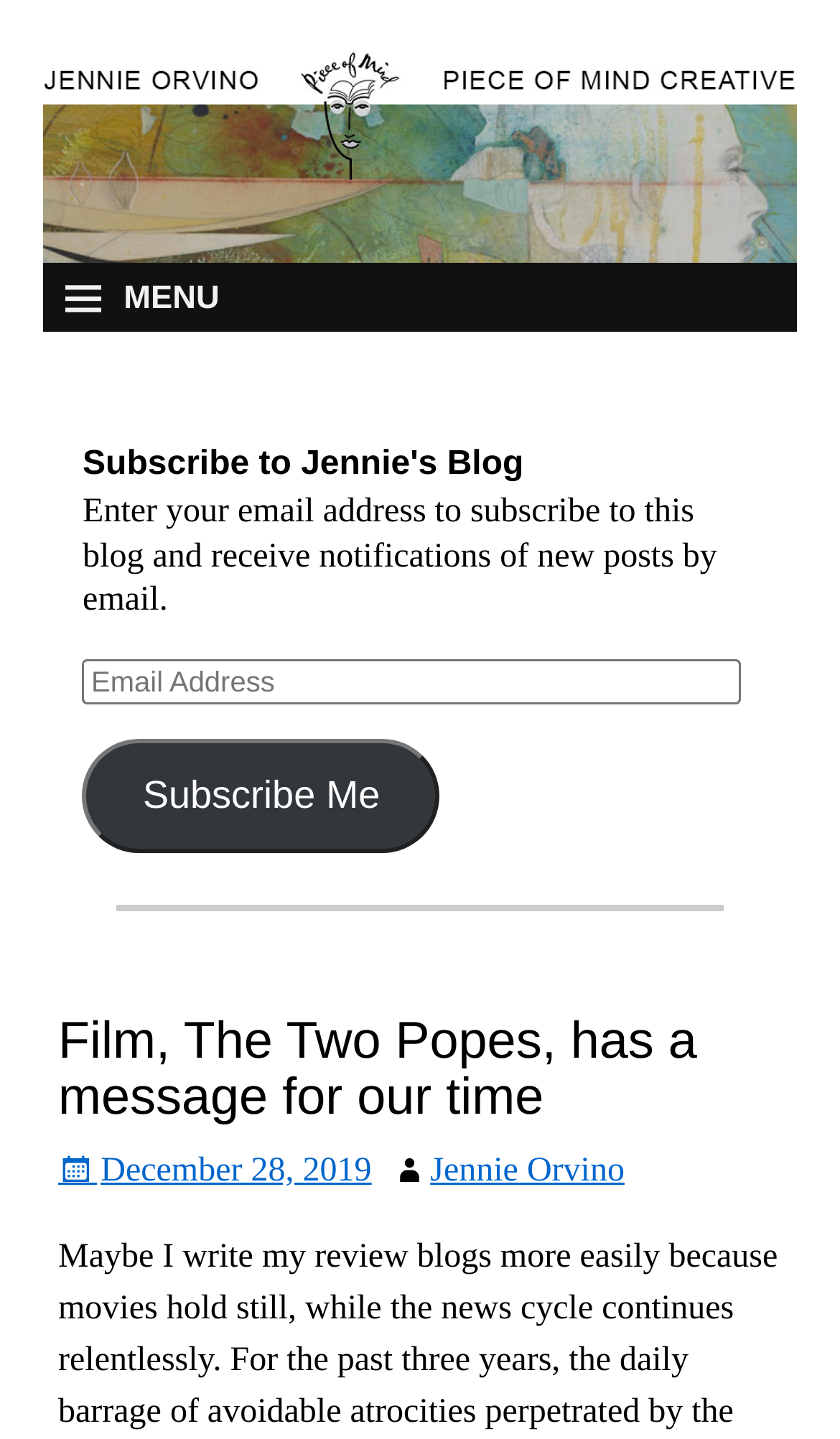Respond to the question below with a single word or phrase:
What is the author of the current article?

Jennie Orvino